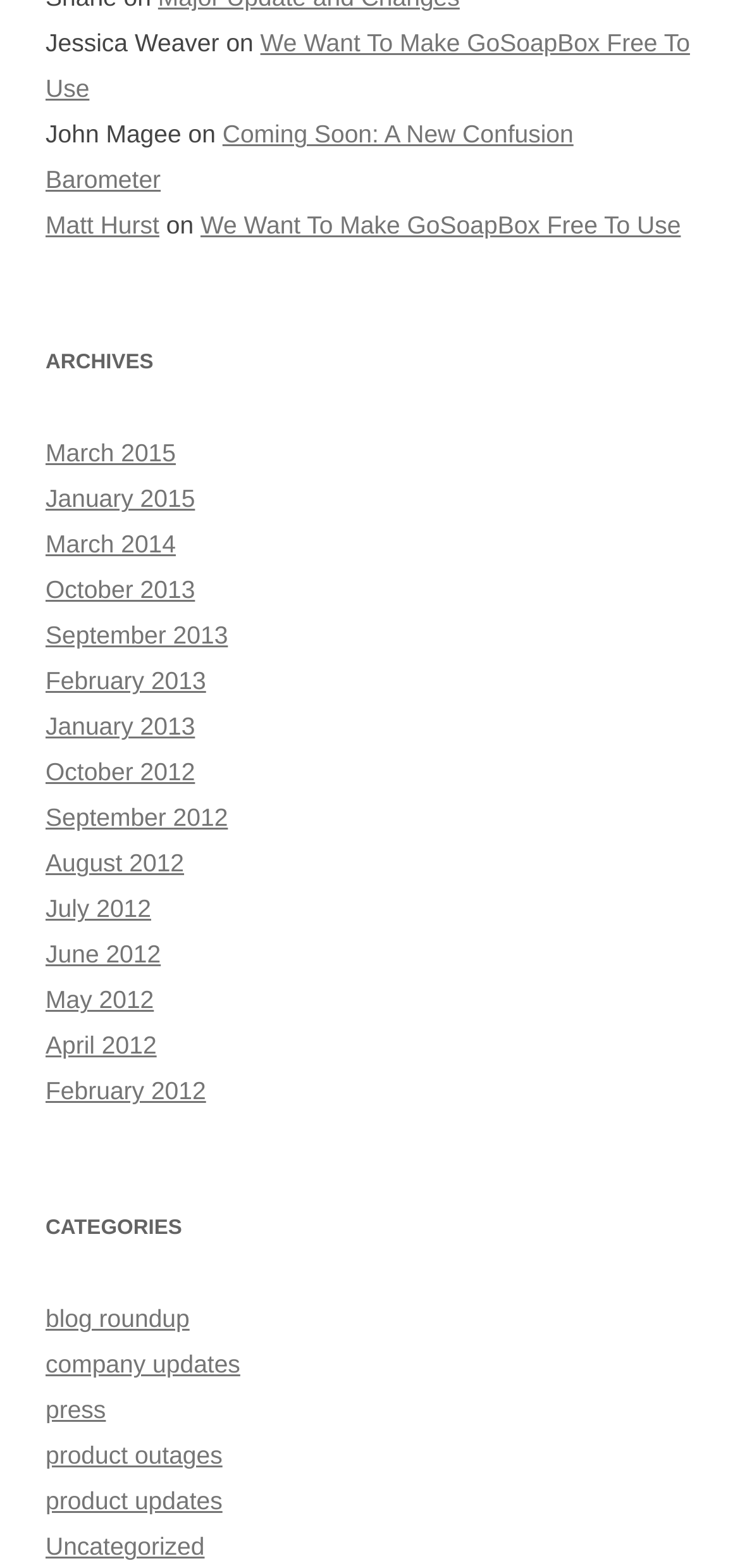Predict the bounding box coordinates for the UI element described as: "Submit". The coordinates should be four float numbers between 0 and 1, presented as [left, top, right, bottom].

None